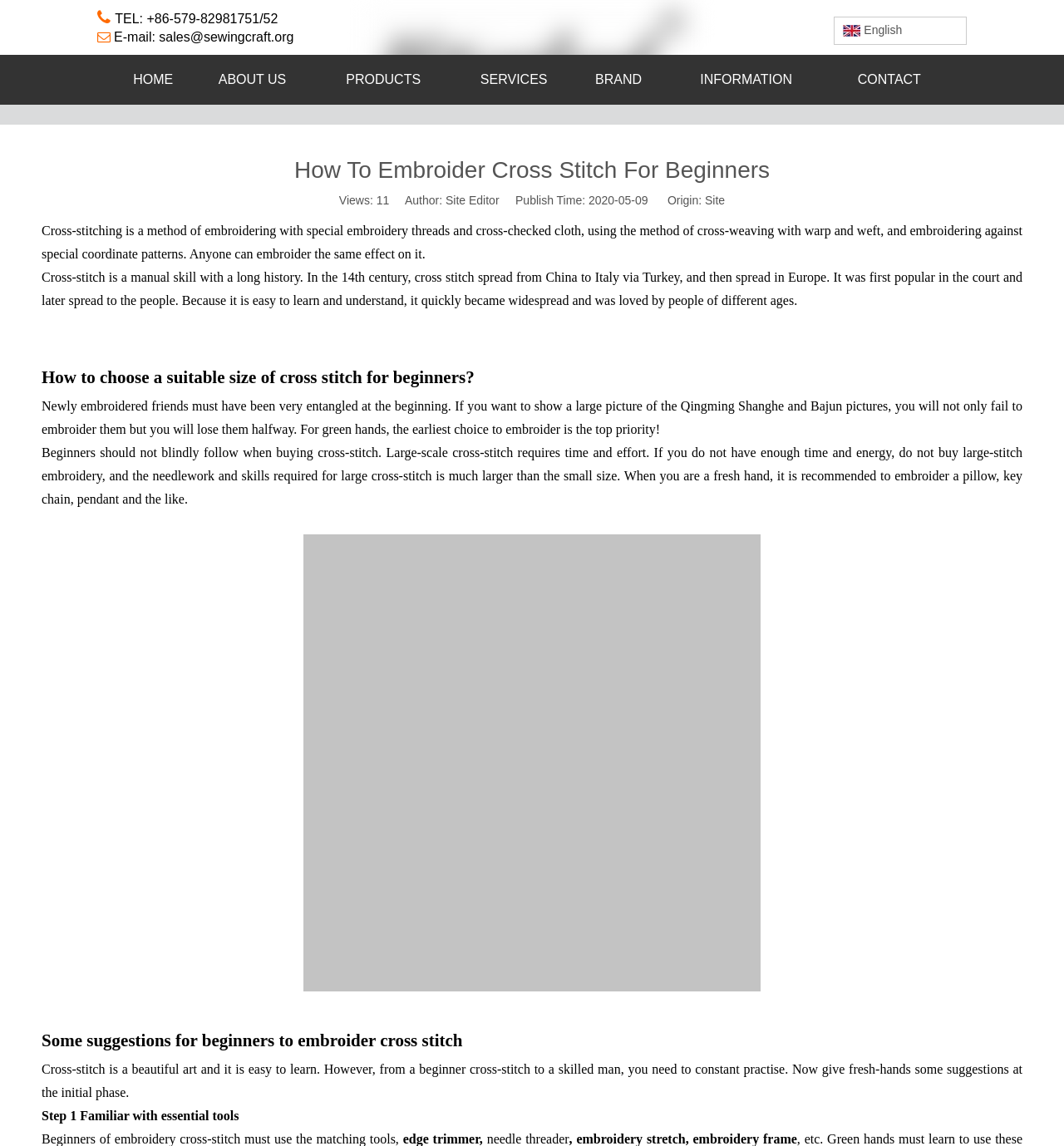Pinpoint the bounding box coordinates of the clickable element needed to complete the instruction: "Click the PRODUCTS link". The coordinates should be provided as four float numbers between 0 and 1: [left, top, right, bottom].

[0.296, 0.048, 0.425, 0.091]